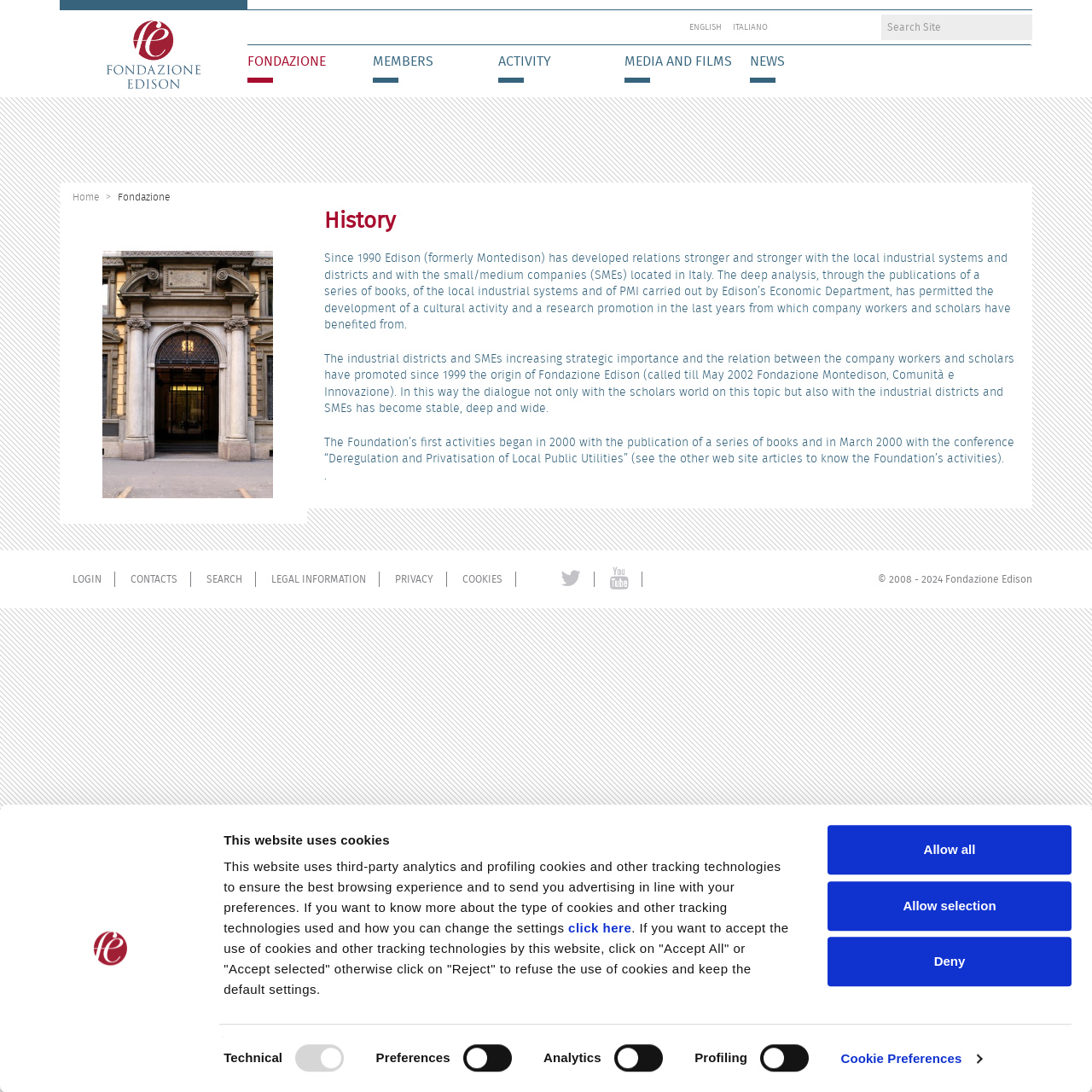Analyze the image and give a detailed response to the question:
What is the topic of the conference mentioned in the text?

The topic of the conference can be found in the text 'In March 2000 with the conference “Deregulation and Privatisation of Local Public Utilities” (see the other web site articles to know the Foundation’s activities).'